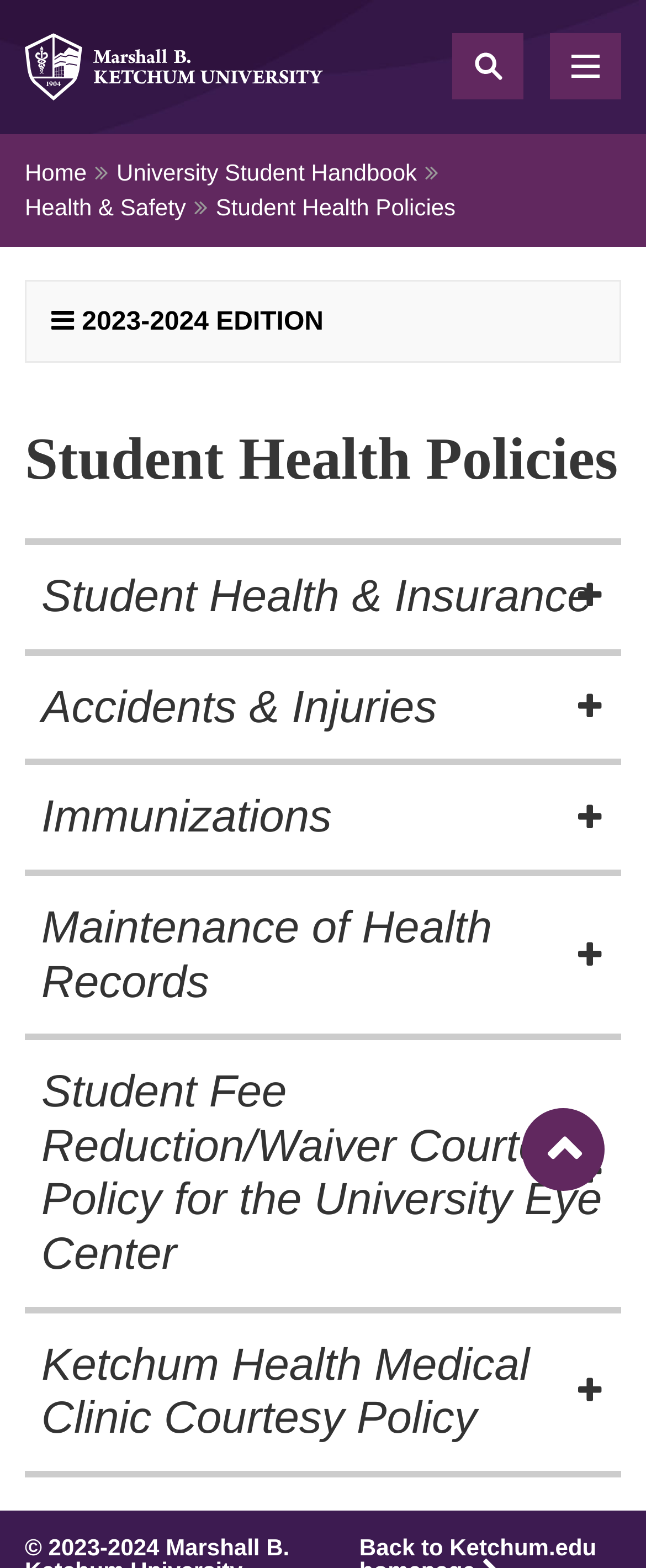Identify the bounding box coordinates for the region of the element that should be clicked to carry out the instruction: "View Student Health & Insurance". The bounding box coordinates should be four float numbers between 0 and 1, i.e., [left, top, right, bottom].

[0.038, 0.347, 0.962, 0.414]